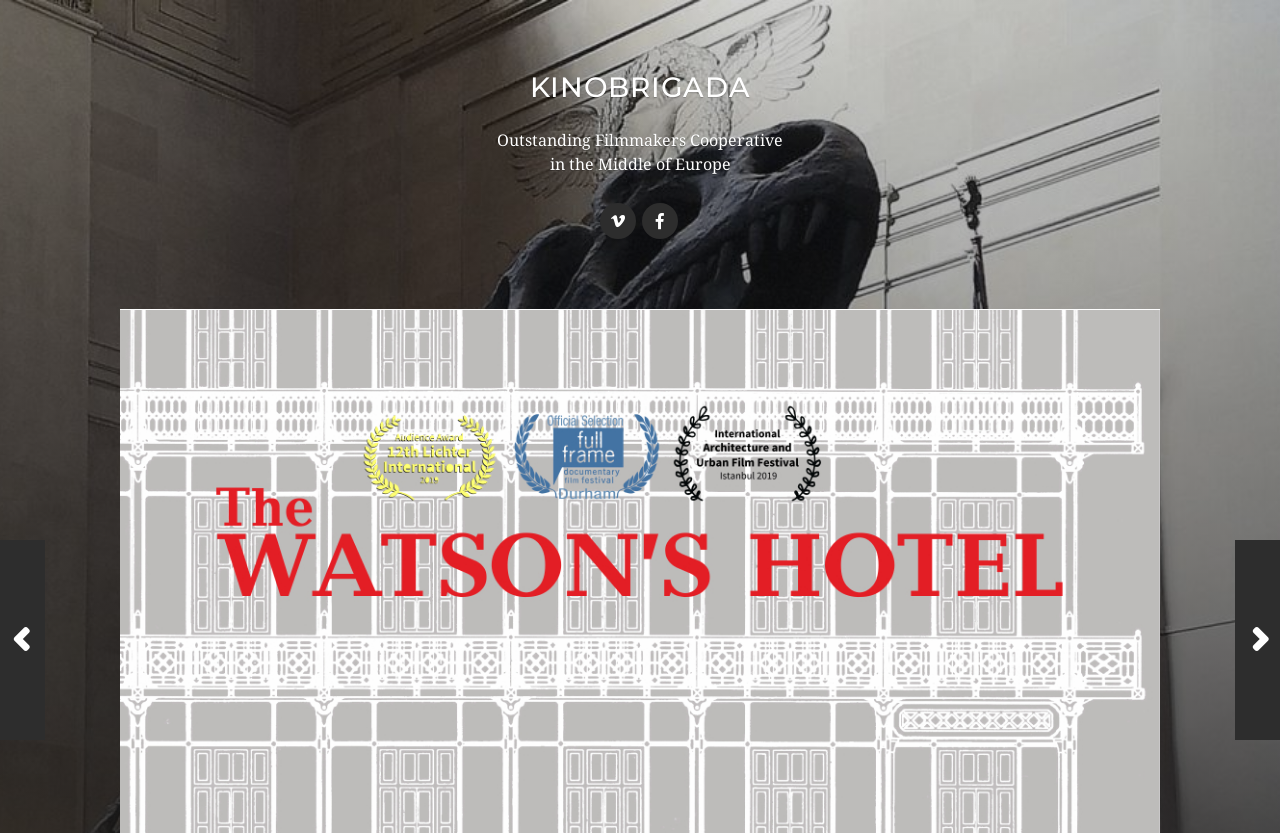Determine the main headline from the webpage and extract its text.

THE WATSON’S HOTEL